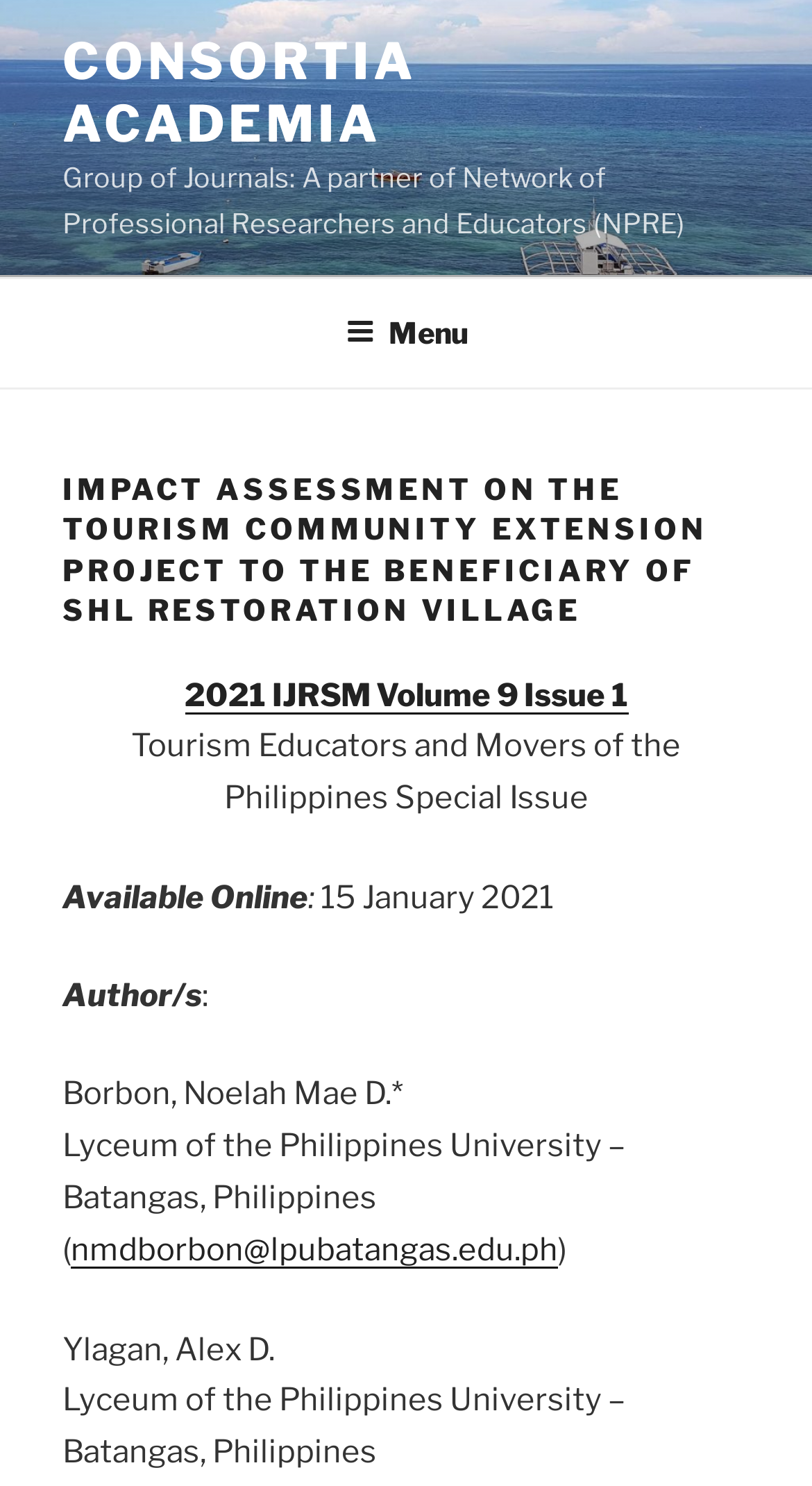Determine the bounding box of the UI element mentioned here: "Consortia Academia". The coordinates must be in the format [left, top, right, bottom] with values ranging from 0 to 1.

[0.077, 0.021, 0.514, 0.104]